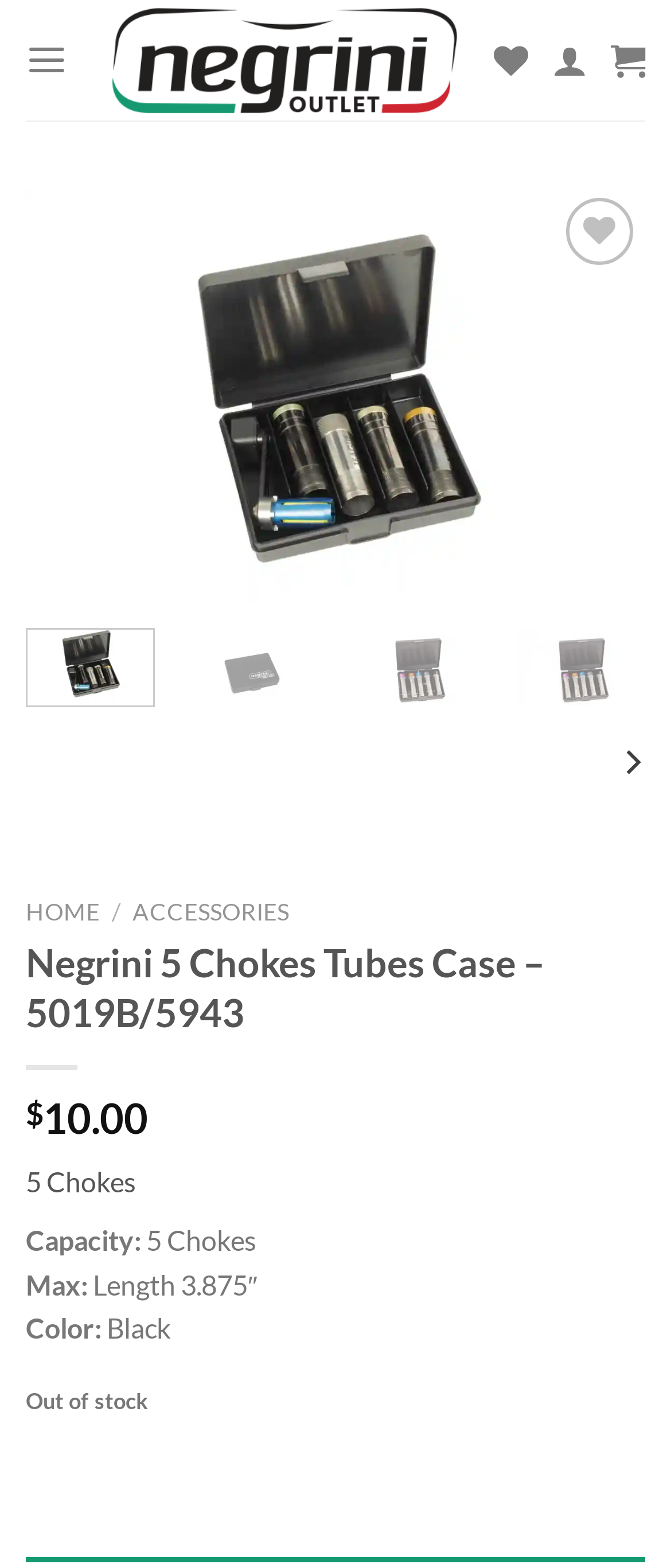Is the product in stock?
Answer the question with detailed information derived from the image.

I determined the answer by looking at the StaticText element with the text 'Out of stock', which indicates that the product is not available.